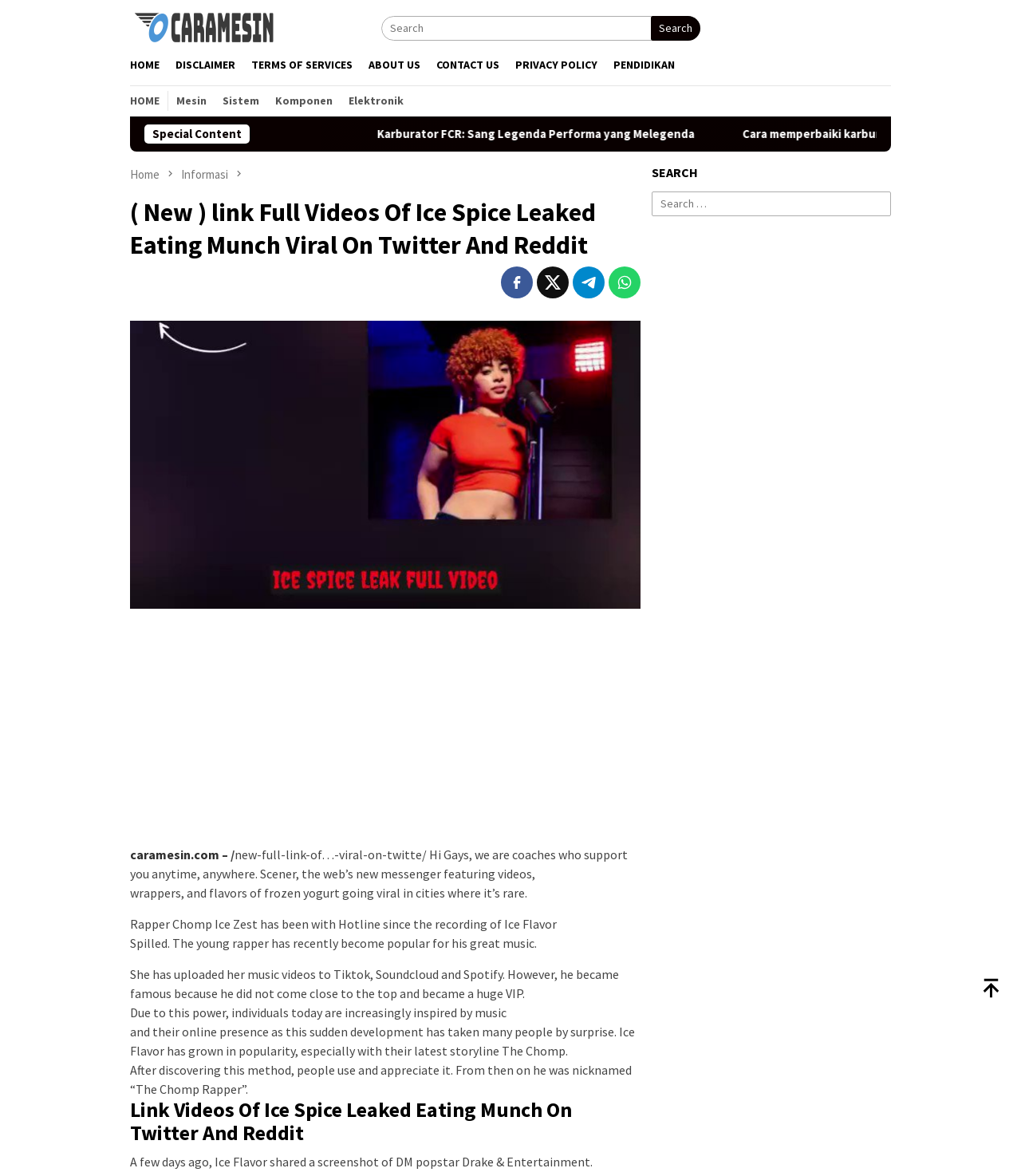Refer to the element description Home and identify the corresponding bounding box in the screenshot. Format the coordinates as (top-left x, top-left y, bottom-right x, bottom-right y) with values in the range of 0 to 1.

[0.127, 0.142, 0.159, 0.155]